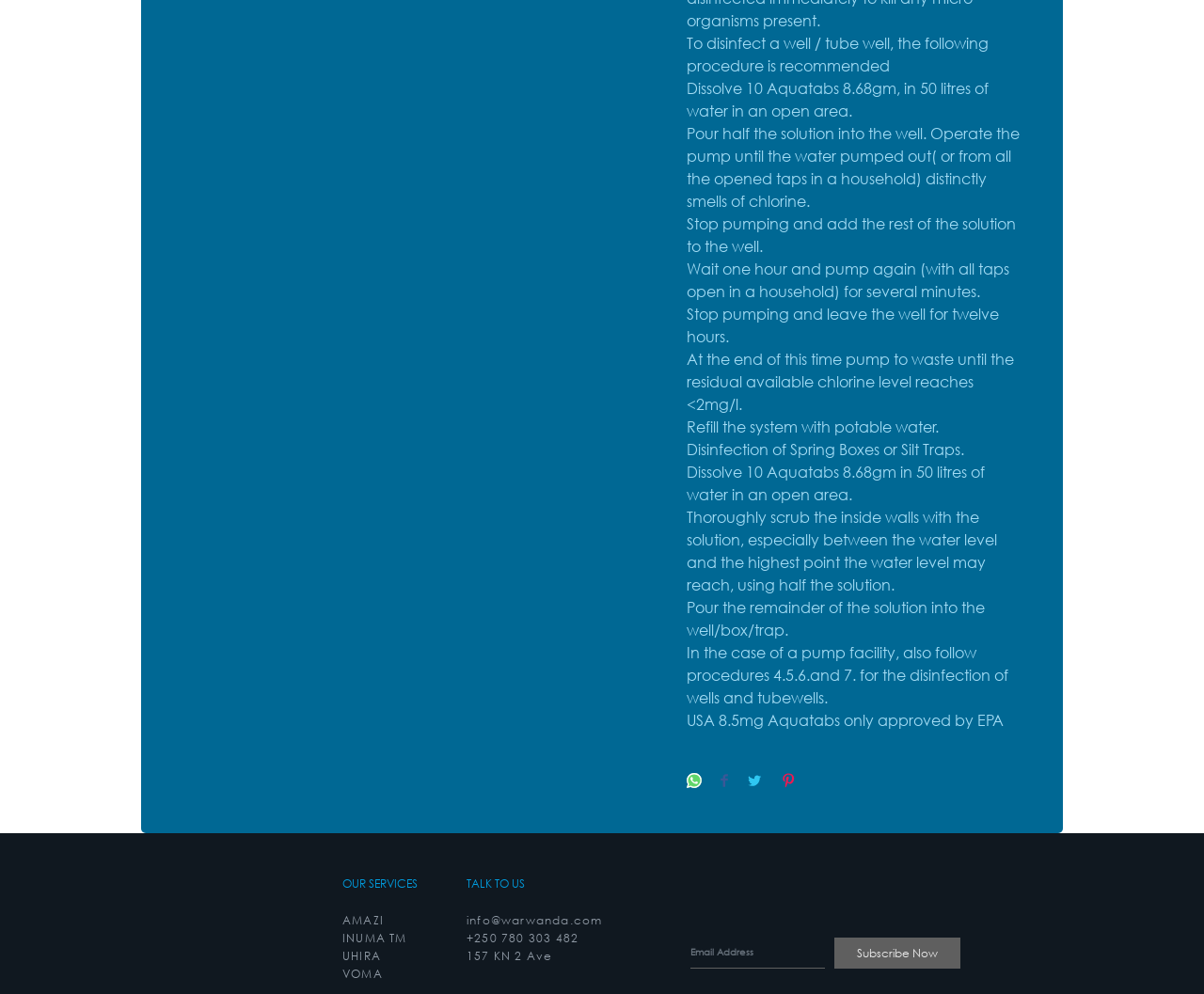Provide a brief response using a word or short phrase to this question:
What is the name of the company or organization?

AMAZI